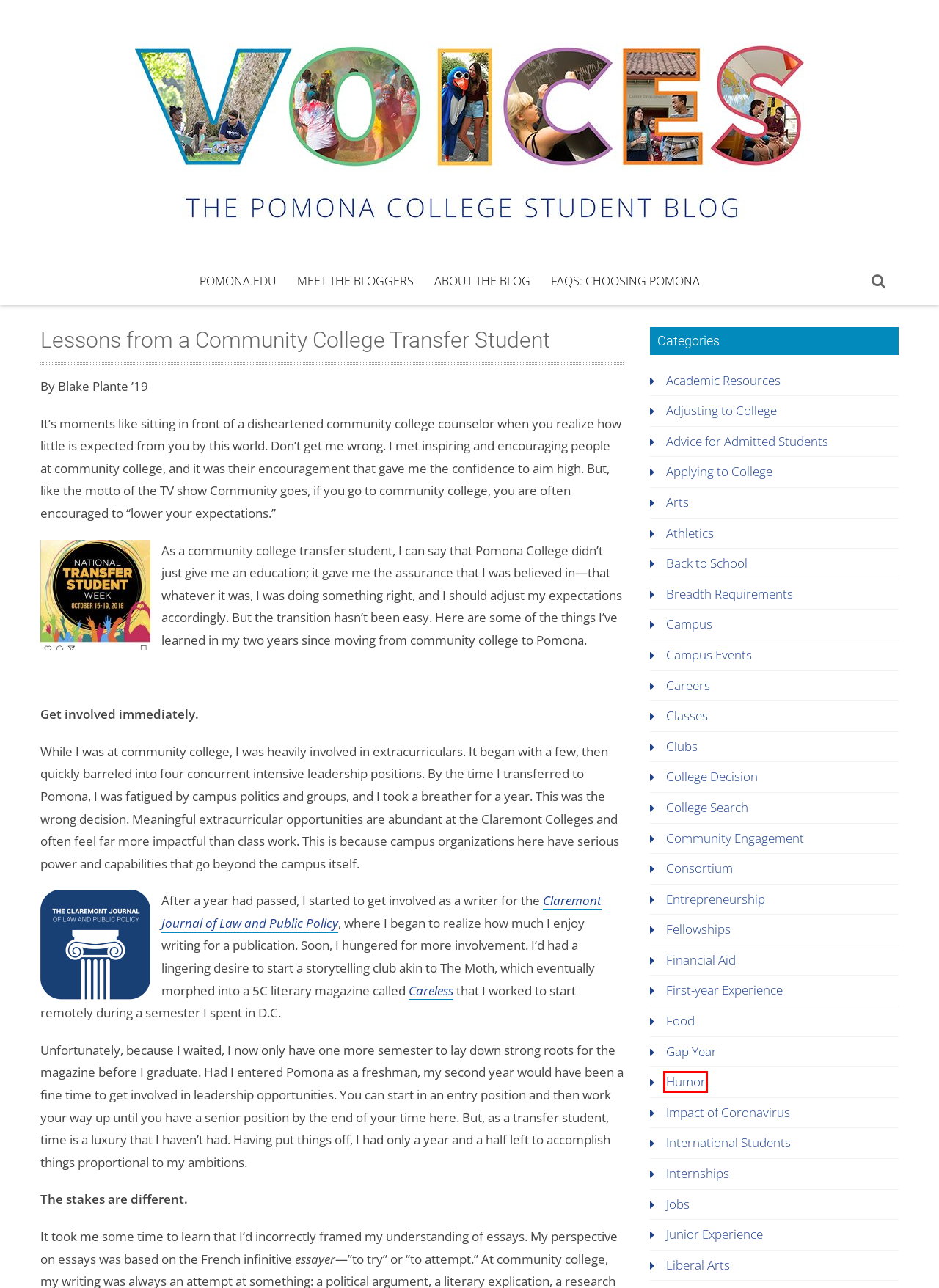You have a screenshot of a webpage with a red bounding box around a UI element. Determine which webpage description best matches the new webpage that results from clicking the element in the bounding box. Here are the candidates:
A. Applying to College – Voices
B. Careers – Voices
C. Athletics – Voices
D. Impact of Coronavirus – Voices
E. Academic Resources – Voices
F. International Students – Voices
G. Liberal Arts – Voices
H. Humor – Voices

H